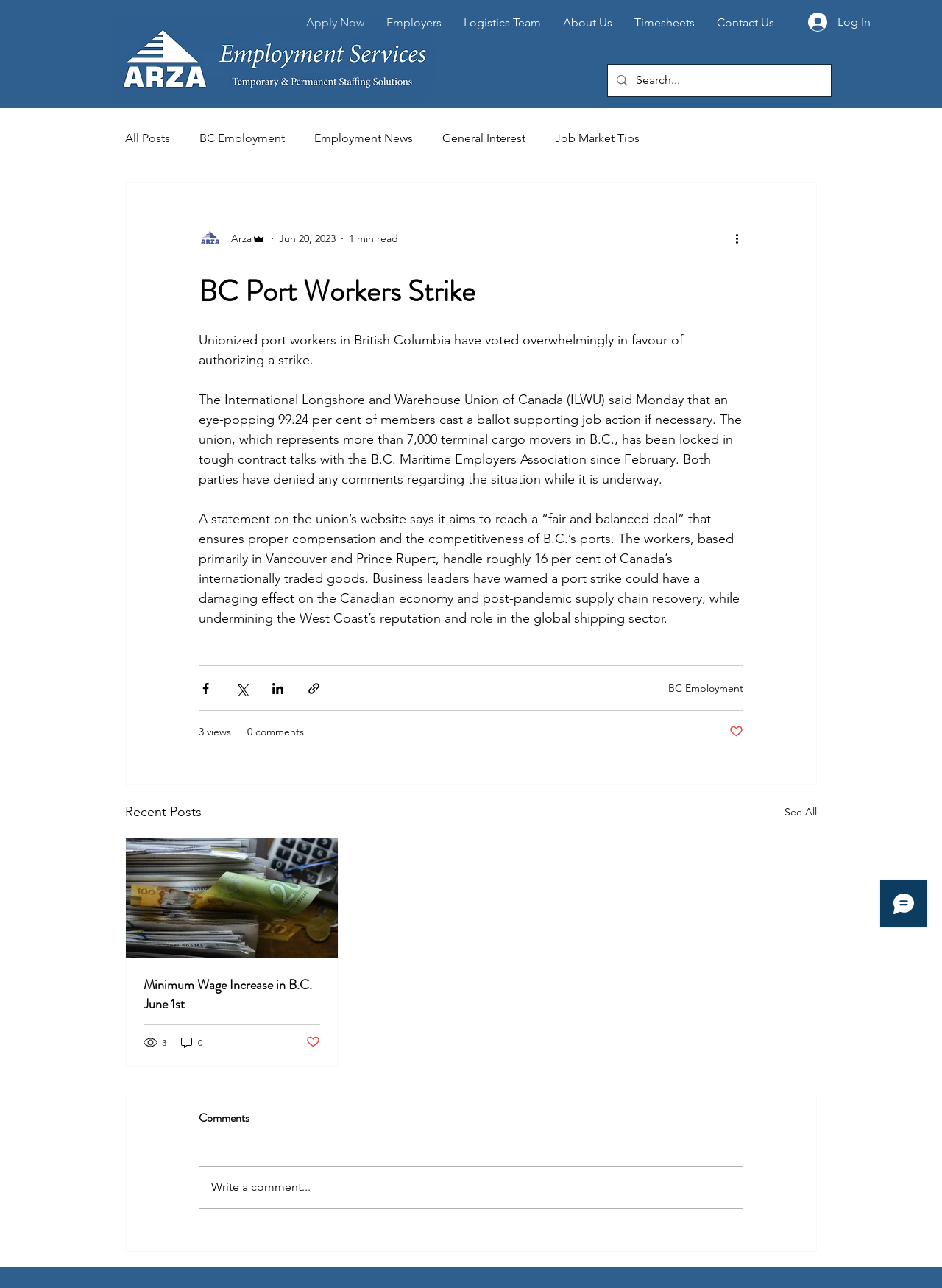Find the bounding box coordinates of the clickable region needed to perform the following instruction: "Read the article about BC Port Workers Strike". The coordinates should be provided as four float numbers between 0 and 1, i.e., [left, top, right, bottom].

[0.211, 0.21, 0.789, 0.242]